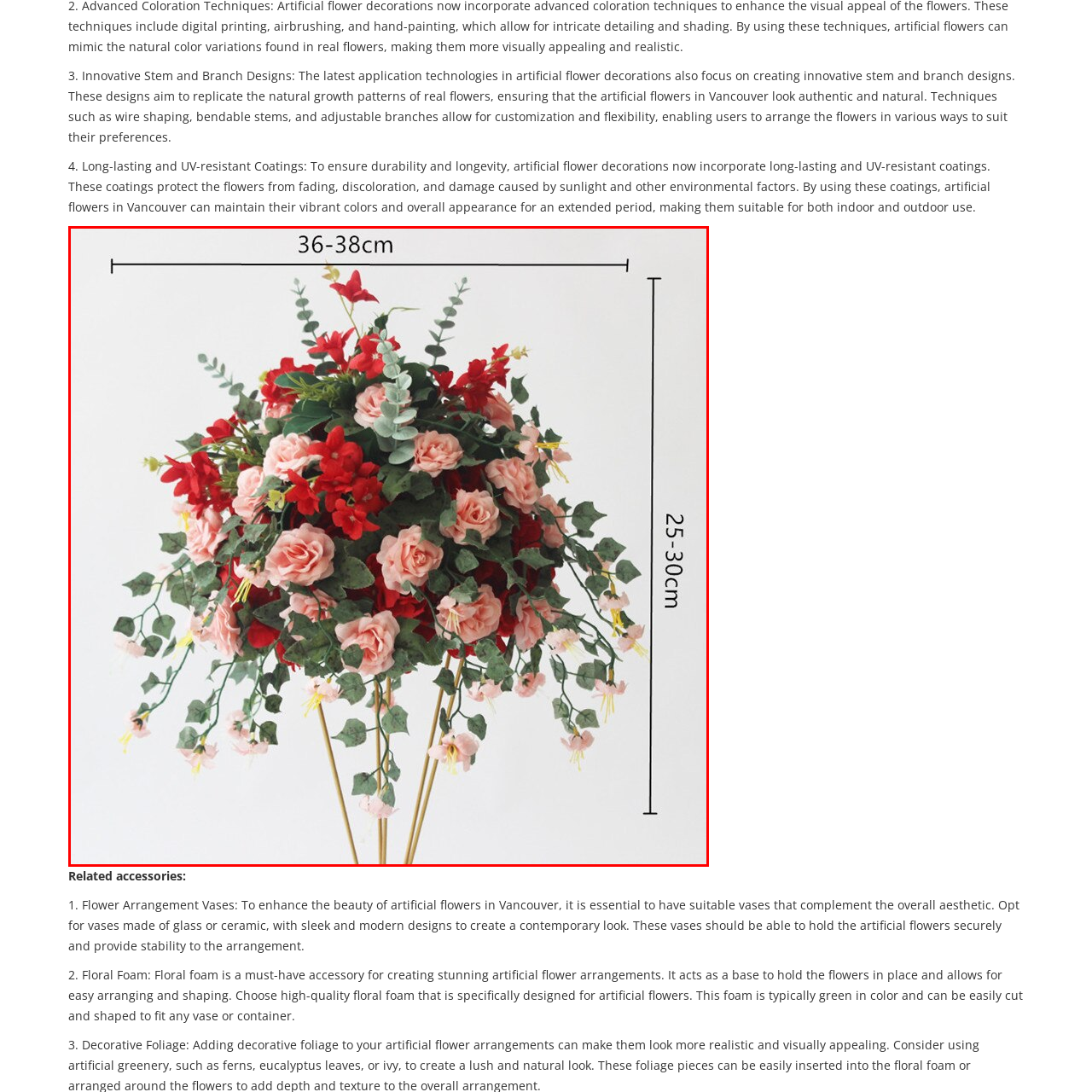Consider the image within the red frame and reply with a brief answer: What is the purpose of the UV-resistant coatings?

Longevity and vibrancy